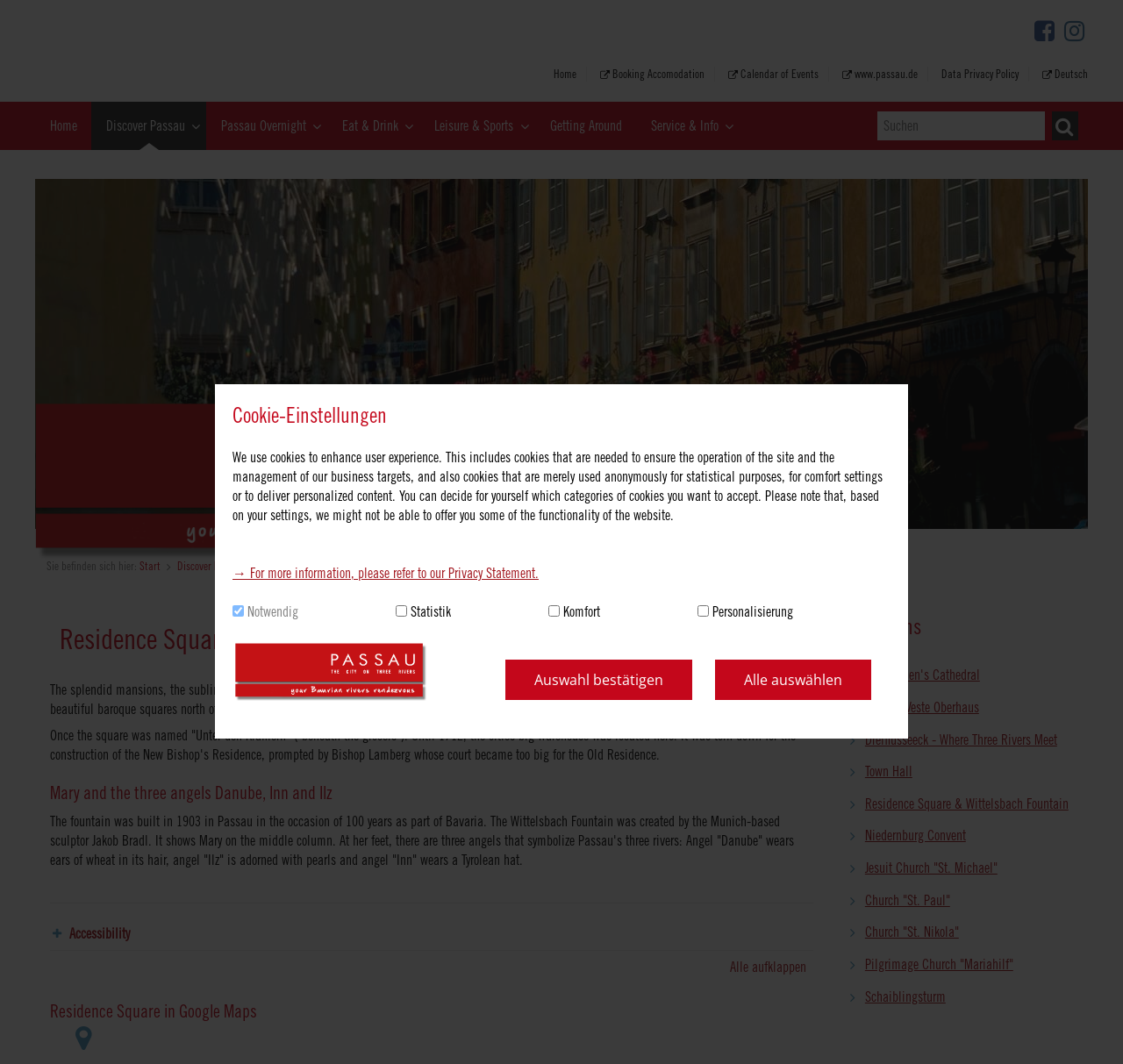Provide an in-depth caption for the contents of the webpage.

The webpage is about the Residence Square in Passau, a total artwork and one of the most beautiful baroque squares north of the Alpes. At the top, there is a cookie settings section with checkboxes for necessary, statistics, comfort, and personalization. Below this section, there is an image of Passau Tourism and two buttons, "Auswahl bestätigen" and "Alle auswählen".

On the top-right corner, there are several links, including "Home", "Booking Accommodation", "Calendar of Events", "www.passau.de", "Data Privacy Policy", and "Deutsch". Below these links, there is a navigation menu with links to "Home", "Discover Passau", "Passau Overnight", "Eat & Drink", "Leisure & Sports", "Getting Around", and "Service & Info".

On the left side, there is a search box with a search button. Above the search box, there is a link to "Passau Tourism" with an image of Passau Tourism. Below the search box, there is a section with links to "Start", "Discover Passau", "Sights", and "Residence Square & Wittelsbach Fountain".

The main content of the webpage is about the Residence Square & Wittelsbach Fountain, which includes a heading, a description, and several paragraphs of text. The description explains that the Residence Square is a total artwork and one of the most beautiful baroque squares north of the Alpes. The paragraphs provide more information about the square's history, the Wittelsbach Fountain, and its features.

On the right side, there is a section with attractions, including links to St. Stephen's Cathedral, Fortress Veste Oberhaus, Dreiflüsseeck - Where Three Rivers Meet, Town Hall, Residence Square & Wittelsbach Fountain, Niedernburg Convent, Jesuit Church "St. Michael", Church "St. Paul", Church "St. Nikola", Pilgrimage Church "Mariahilf", and Schaiblingsturm.

At the bottom of the webpage, there is a section with accessibility information, including limited accessibility for wheelchairs, nearest disabled parking, and public handicapped lavatory nearby. There is also a link to "Residence Square in Google Maps" and a button to expand all information.